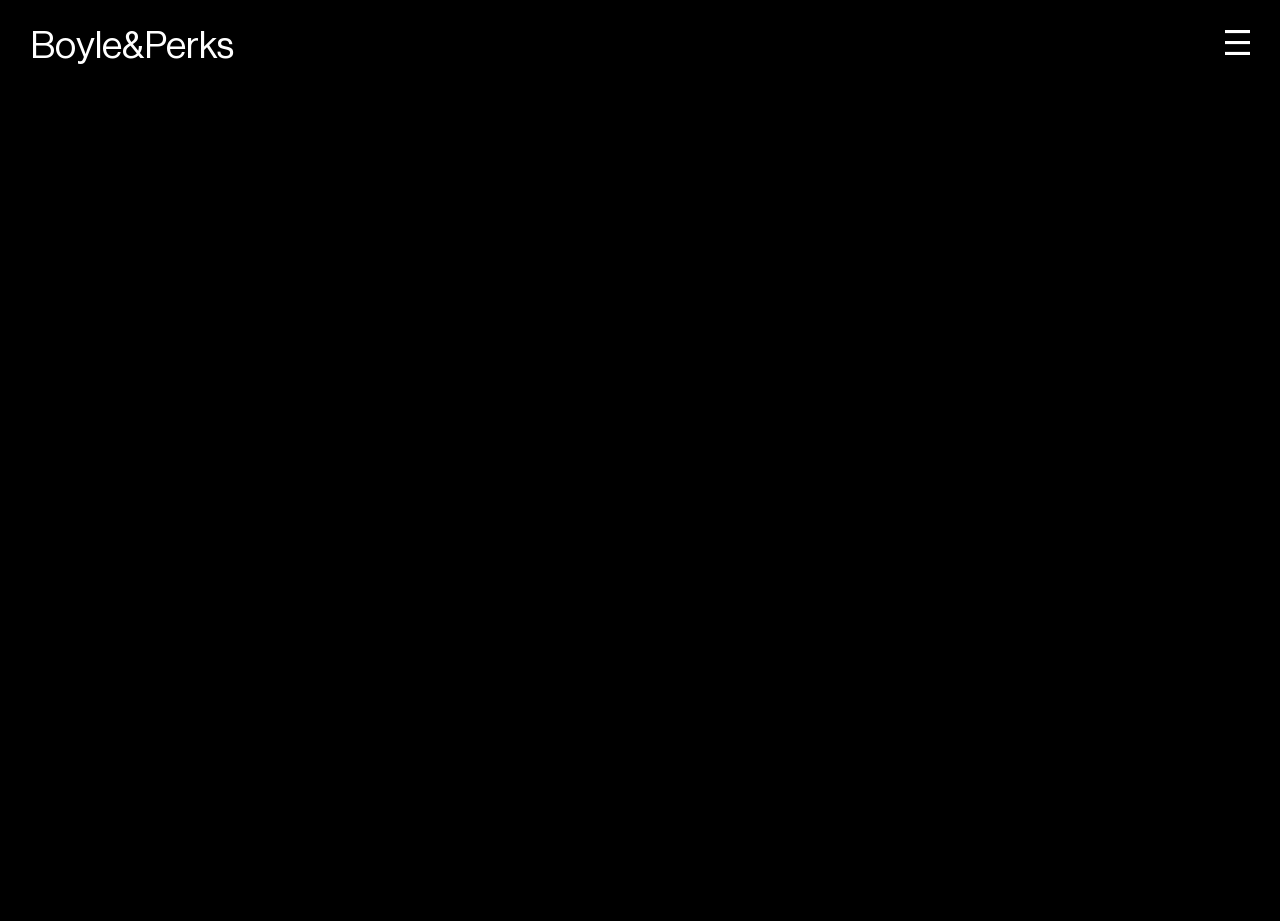Using the provided description aria-label="open menu", find the bounding box coordinates for the UI element. Provide the coordinates in (top-left x, top-left y, bottom-right x, bottom-right y) format, ensuring all values are between 0 and 1.

[0.957, 0.033, 0.977, 0.06]